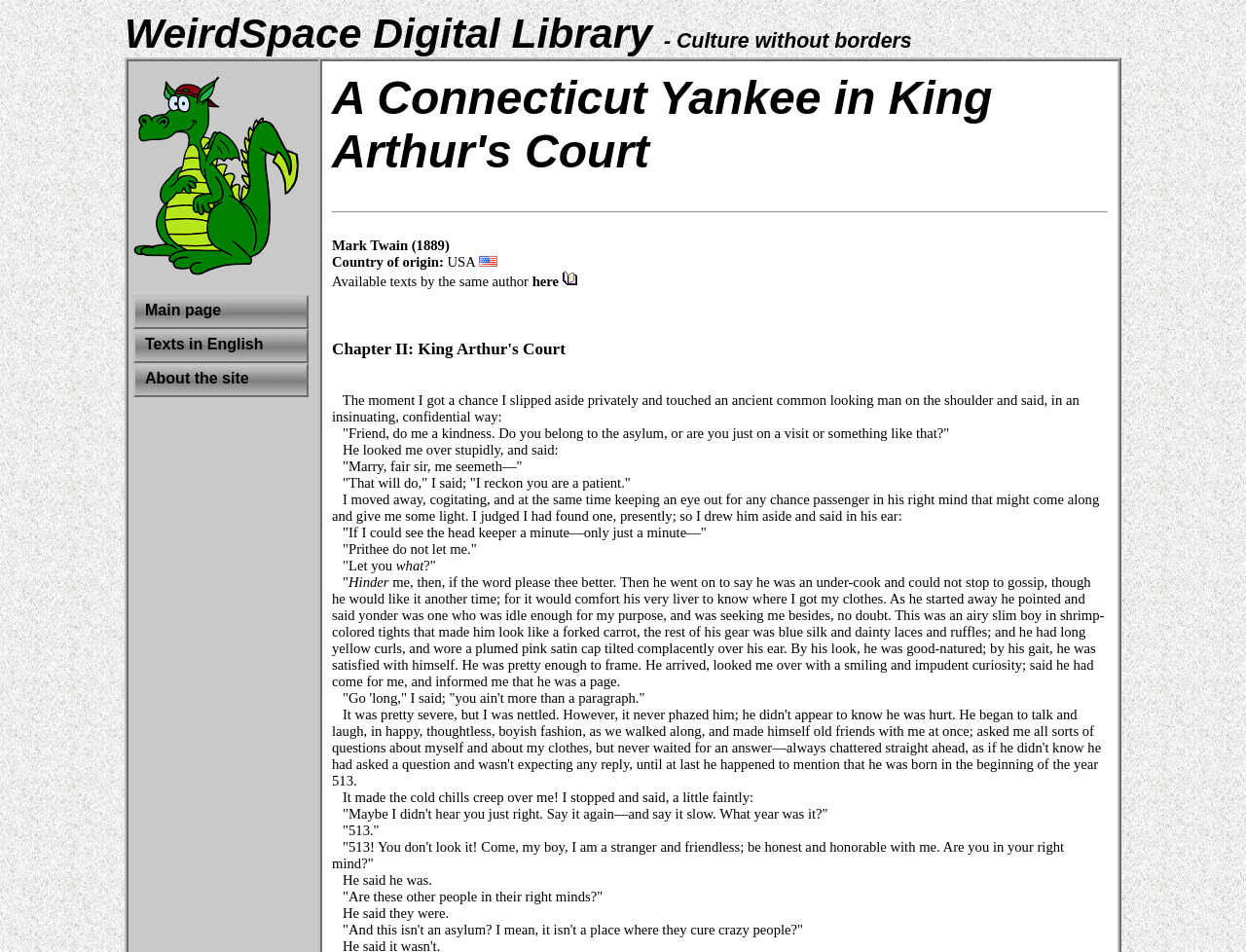Review the image closely and give a comprehensive answer to the question: How many links are there in the top navigation menu?

The top navigation menu contains three links: 'Main page', 'Texts in English', and 'About the site', which can be found in the link elements located at the top of the webpage, below the 'WeirdSpace Digital Library' logo.